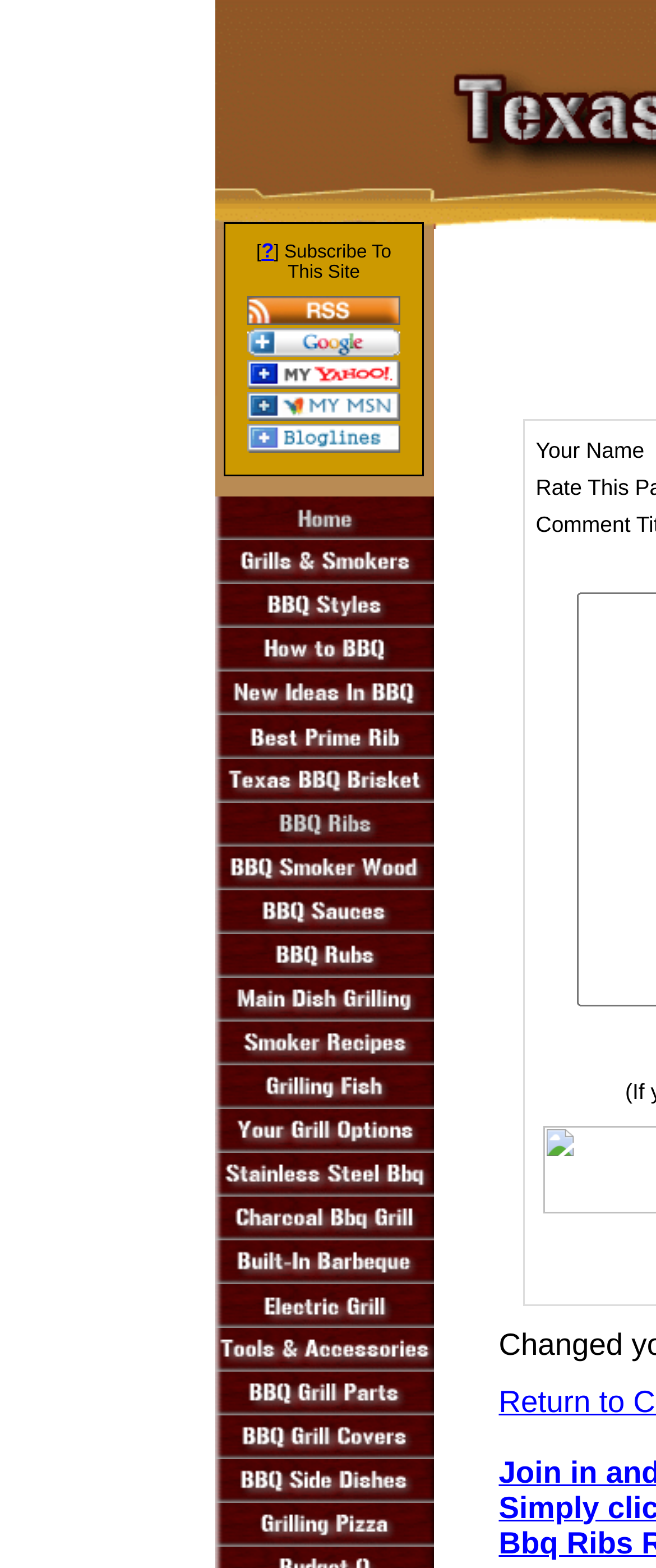How many images are there on the webpage? Based on the image, give a response in one word or a short phrase.

34